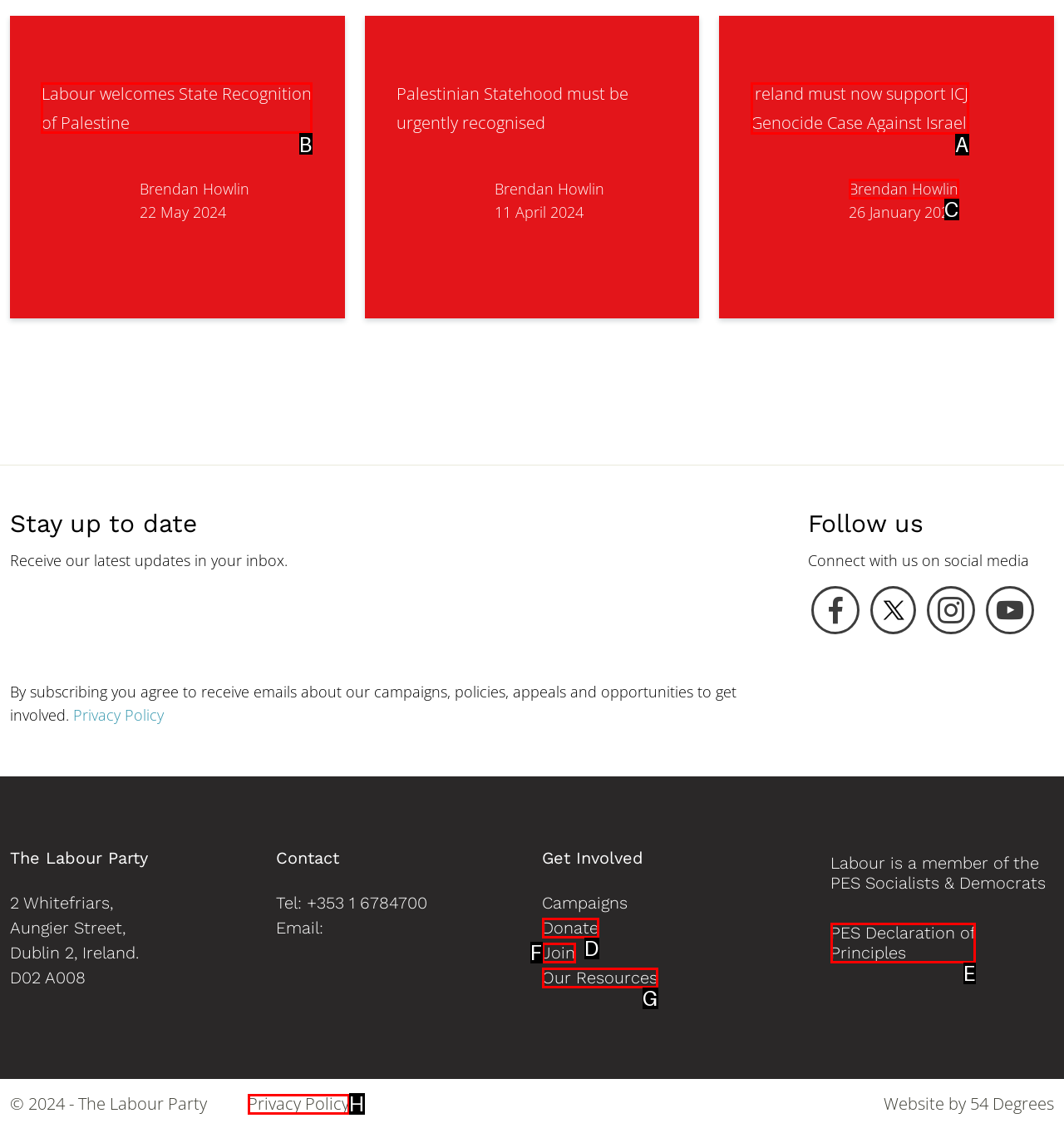Select the appropriate HTML element to click for the following task: Click on the link to Labour welcomes State Recognition of Palestine
Answer with the letter of the selected option from the given choices directly.

B